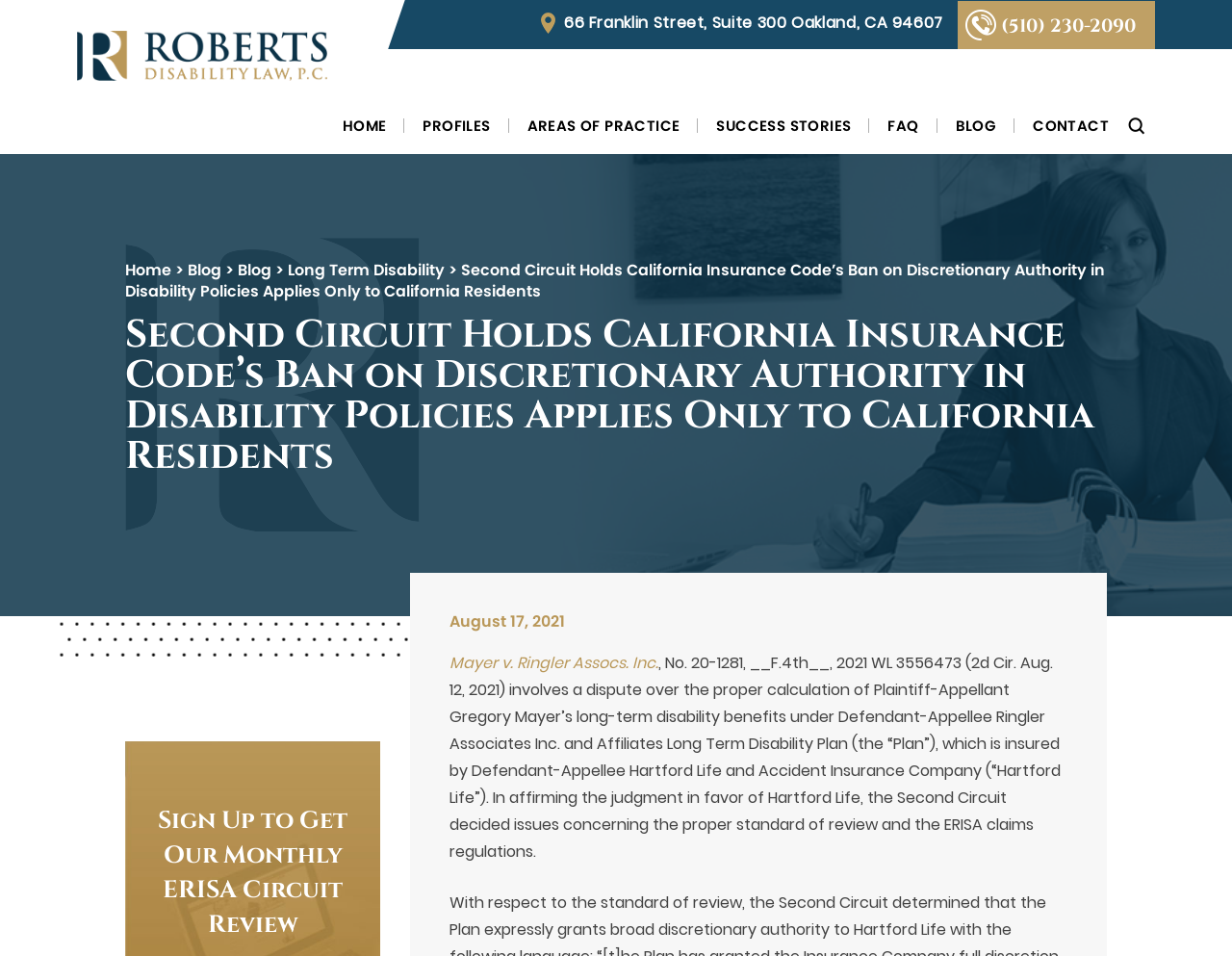Identify the bounding box coordinates of the region that should be clicked to execute the following instruction: "Contact the Oakland long term disability lawyer".

[0.777, 0.0, 0.938, 0.051]